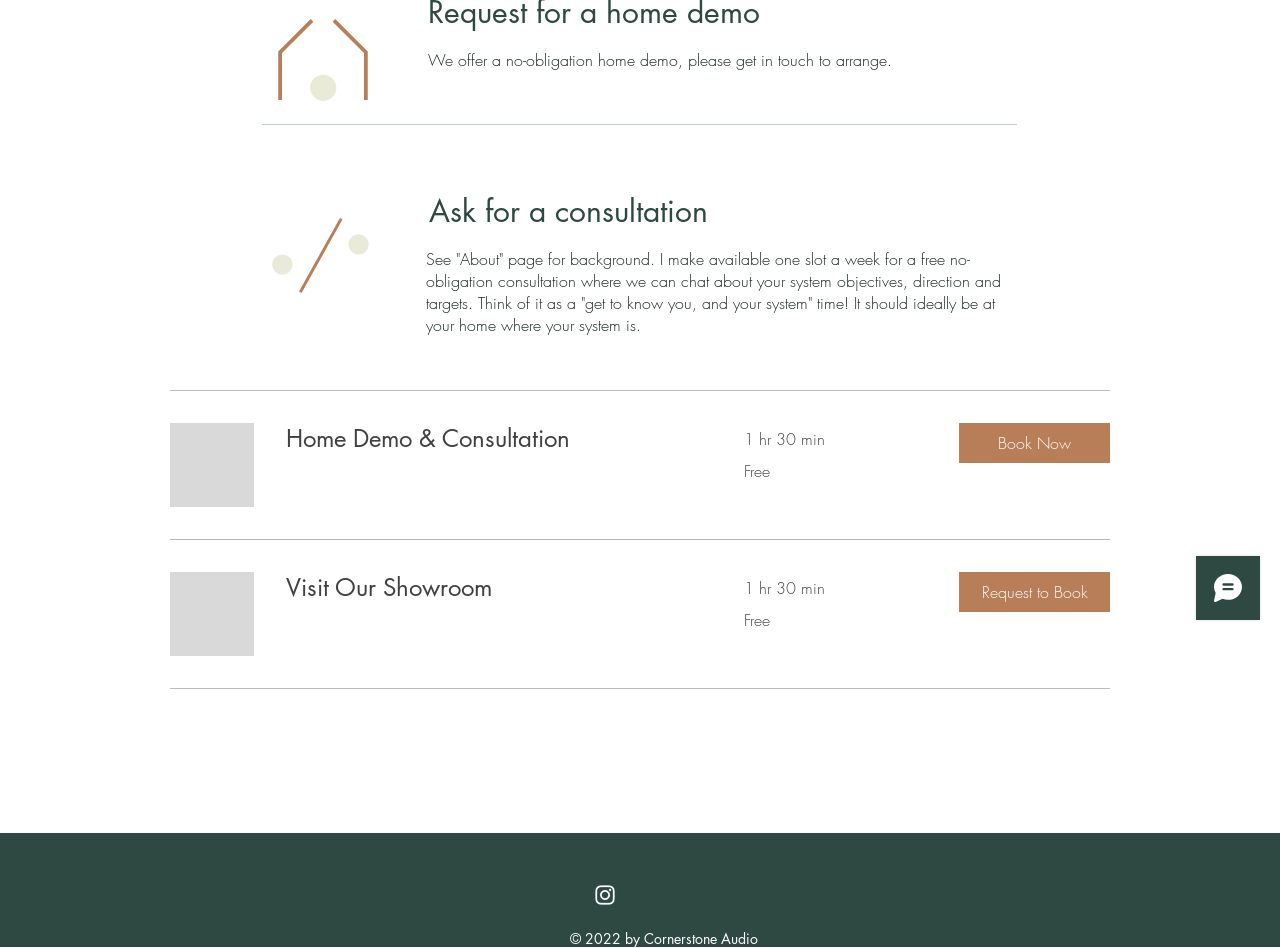Determine the bounding box coordinates for the UI element described. Format the coordinates as (top-left x, top-left y, bottom-right x, bottom-right y) and ensure all values are between 0 and 1. Element description: Book Now

[0.749, 0.446, 0.867, 0.488]